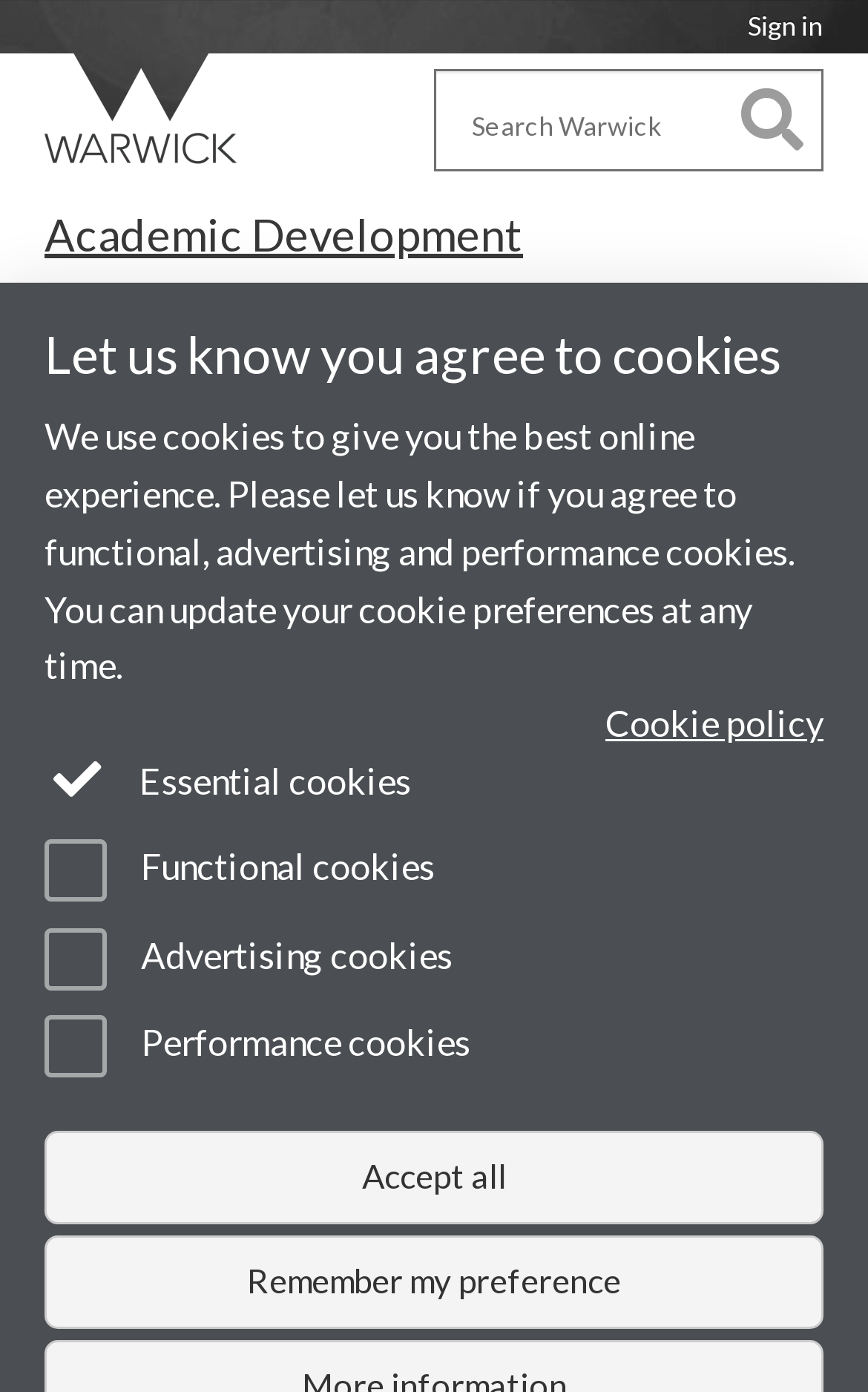Select the bounding box coordinates of the element I need to click to carry out the following instruction: "Visit University of Warwick homepage".

[0.026, 0.038, 0.308, 0.125]